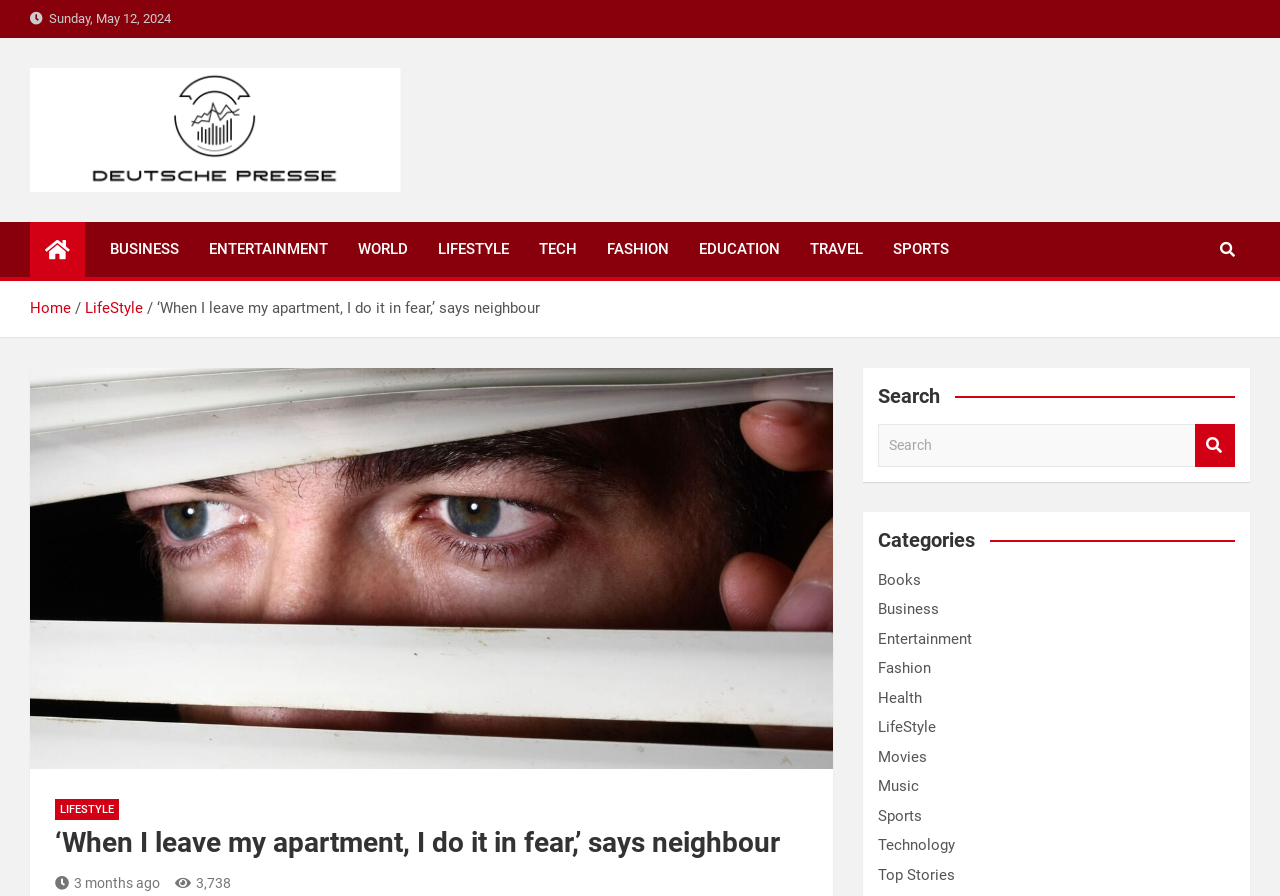Identify the bounding box coordinates for the region of the element that should be clicked to carry out the instruction: "Click on the DeutschePRESSE logo". The bounding box coordinates should be four float numbers between 0 and 1, i.e., [left, top, right, bottom].

[0.023, 0.076, 0.313, 0.214]